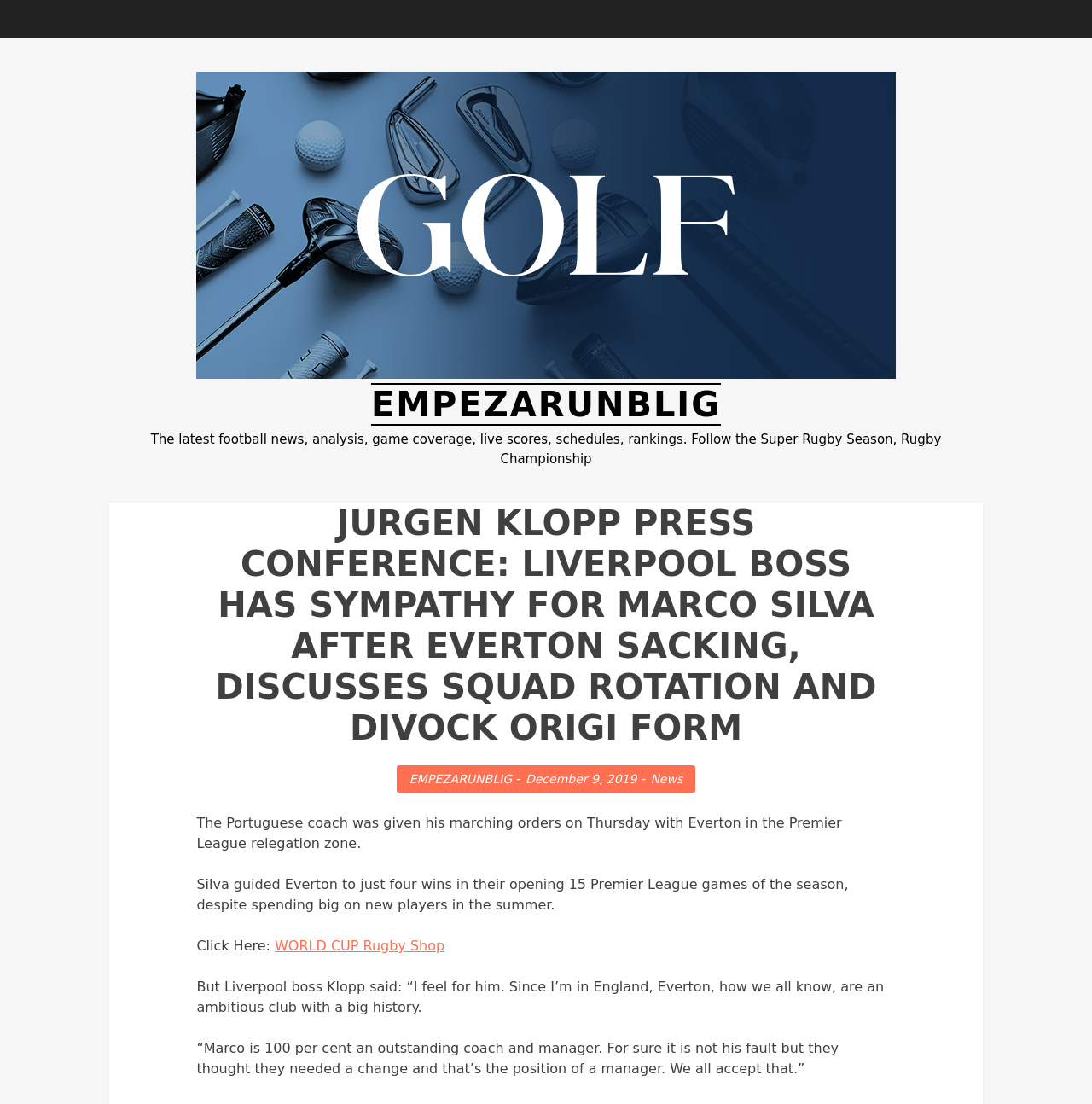What is the topic of the press conference?
Examine the image and provide an in-depth answer to the question.

The webpage mentions that Jurgen Klopp discusses squad rotation and Divock Origi form in the press conference, indicating that these are the topics being discussed.